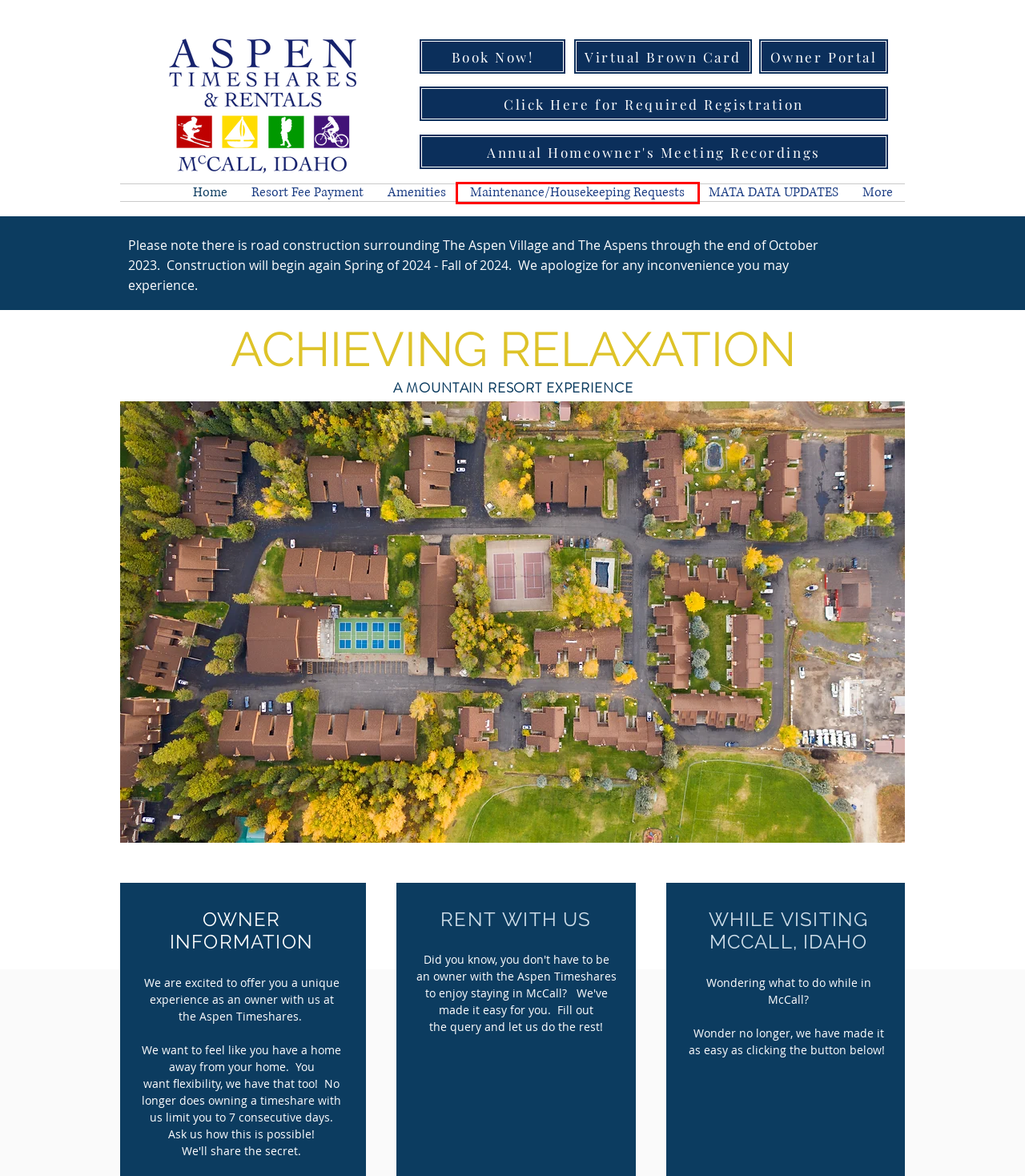You have a screenshot of a webpage with a red rectangle bounding box around an element. Identify the best matching webpage description for the new page that appears after clicking the element in the bounding box. The descriptions are:
A. Brown card information | Aspen Timeshares
B. Maintenance/Housekeeping Requests | Aspen Timeshares
C. Amenities | Aspen Timeshares
D. Mata Documents | Aspen Timeshares
E. Aspen Timeshares
F. Resort Fee Payment | Aspen Timeshares
G. REGISTRATION | Aspen Timeshares
H. MATA DATA UPDATES | Aspen Timeshares

B